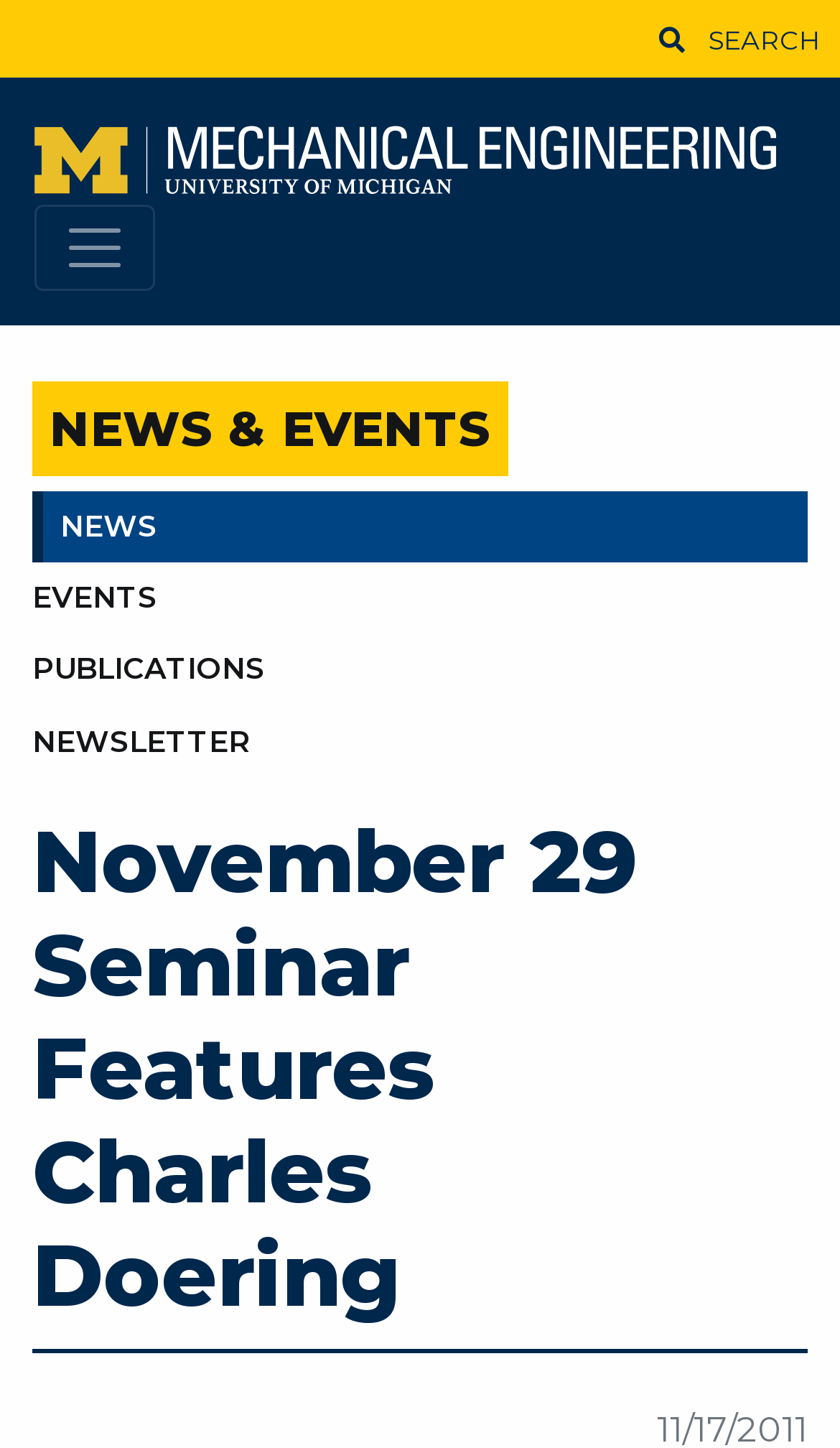Determine the main headline from the webpage and extract its text.

November 29 Seminar Features Charles Doering